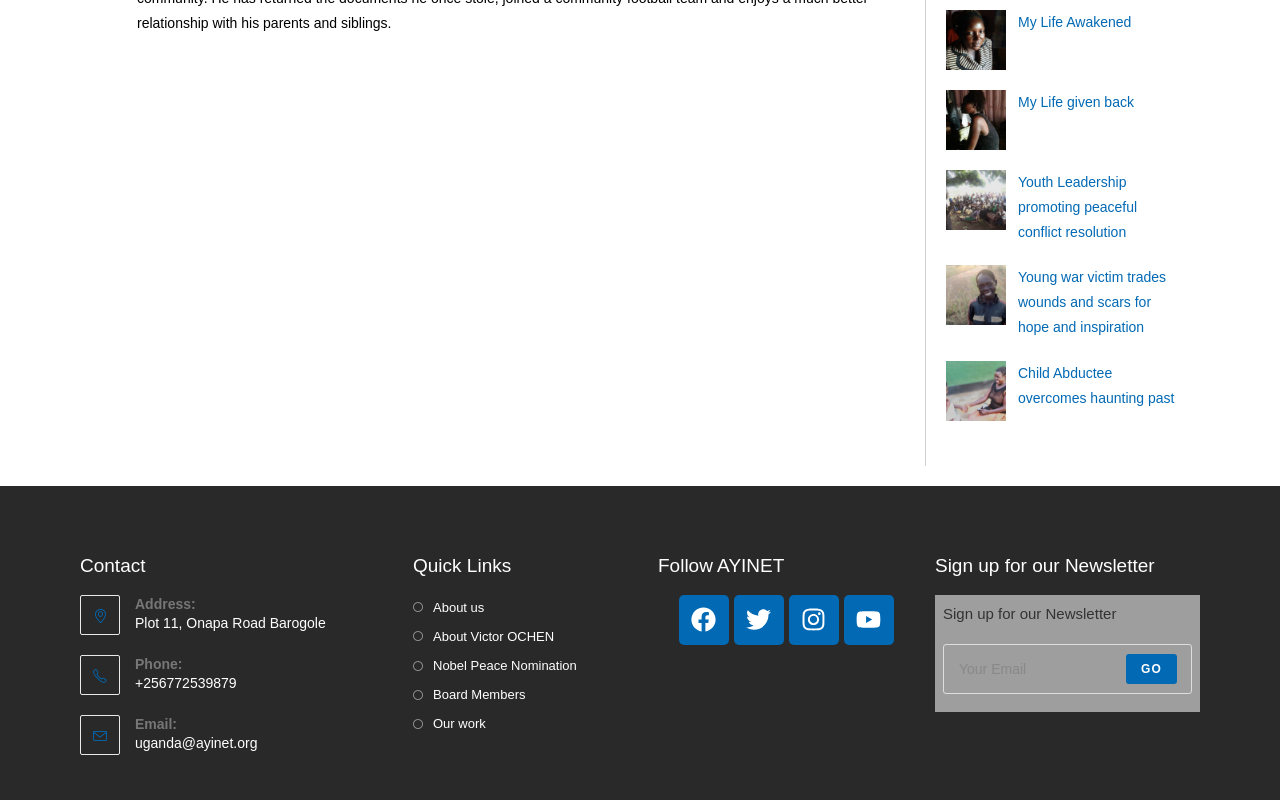From the given element description: "Facebook", find the bounding box for the UI element. Provide the coordinates as four float numbers between 0 and 1, in the order [left, top, right, bottom].

[0.53, 0.743, 0.57, 0.806]